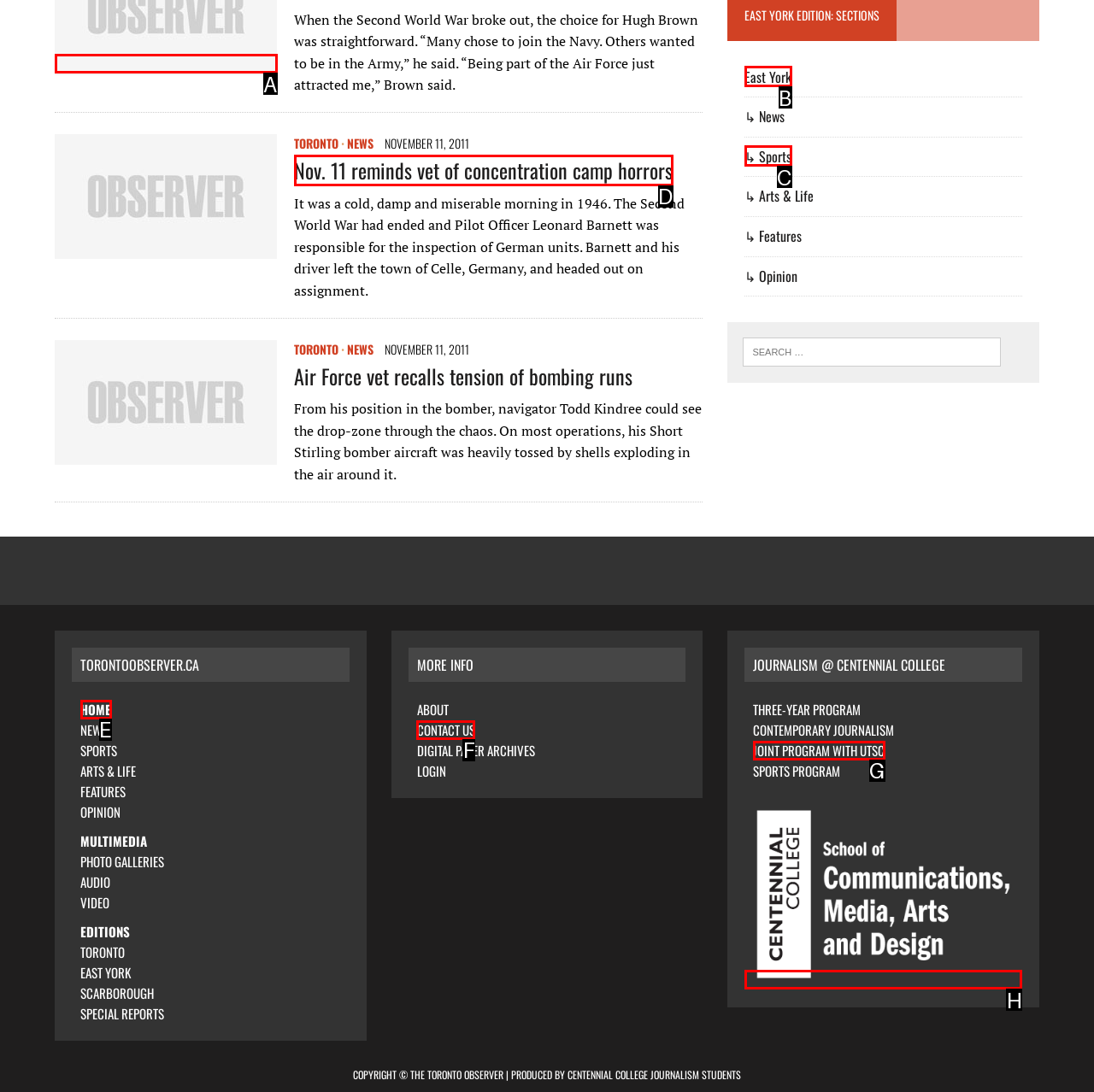Identify the UI element that best fits the description: Contact Us
Respond with the letter representing the correct option.

F